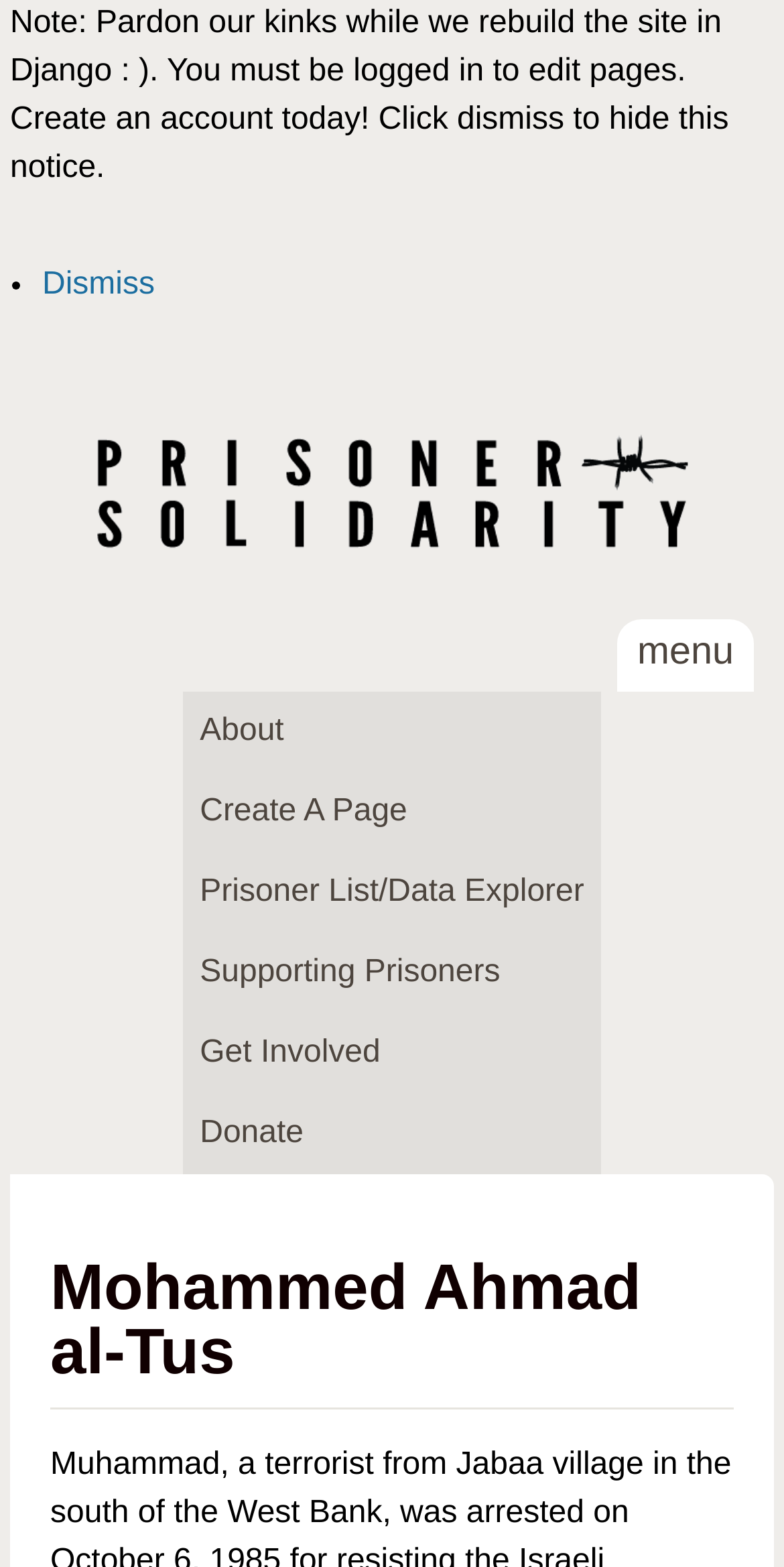Find and indicate the bounding box coordinates of the region you should select to follow the given instruction: "click dismiss to hide this notice".

[0.054, 0.171, 0.197, 0.192]